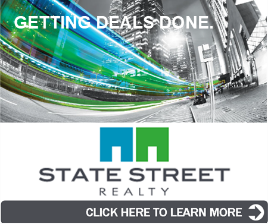What is the background of the image?
Please provide a comprehensive answer based on the details in the screenshot.

The image features a vibrant backdrop of an urban landscape, which suggests a fast-paced and dynamic environment, fitting for a real estate company.